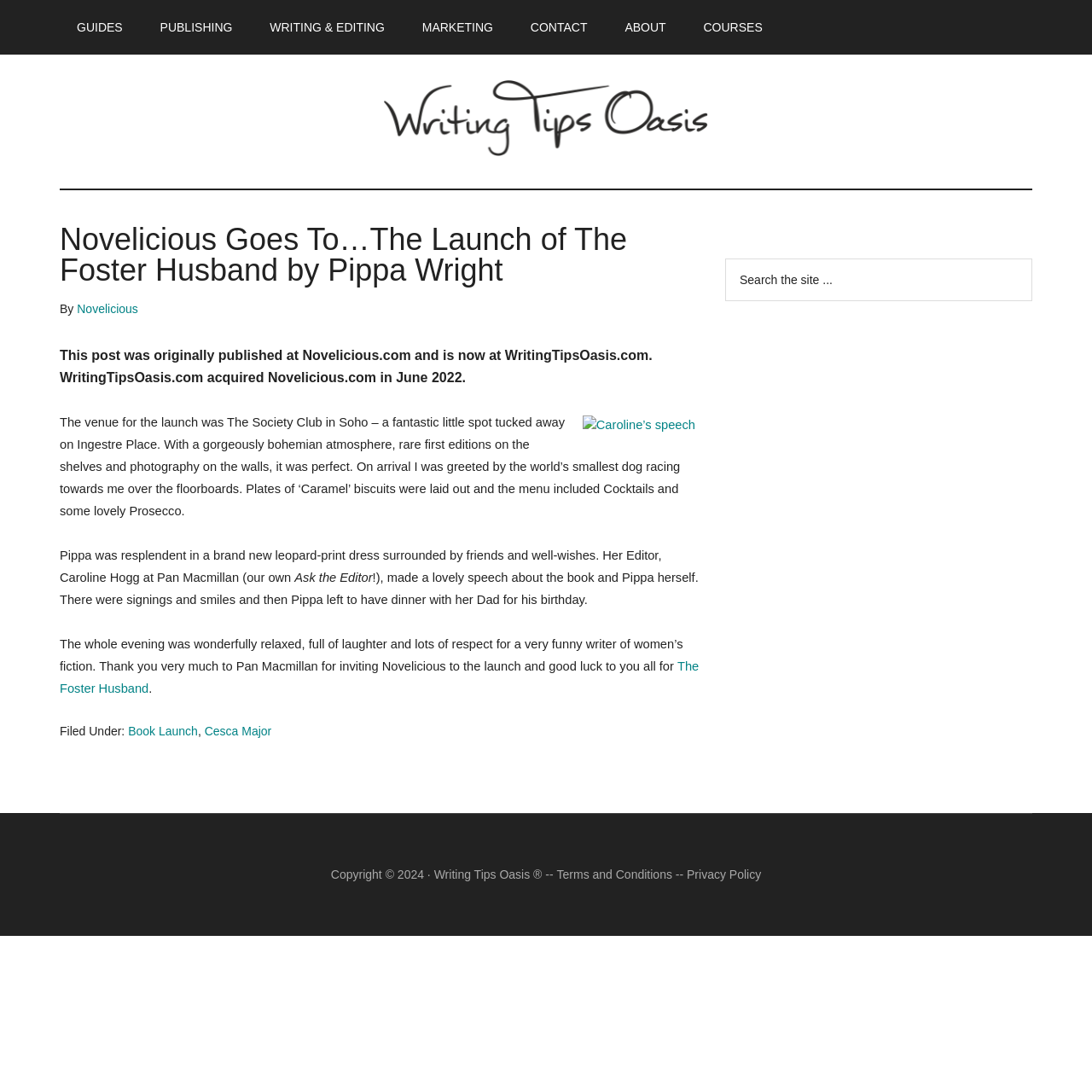Kindly respond to the following question with a single word or a brief phrase: 
What is the name of the website?

Writing Tips Oasis